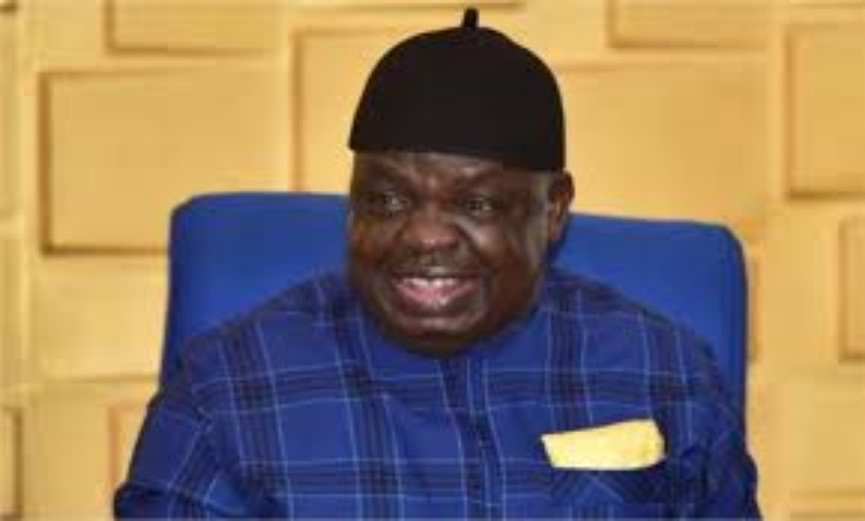What is the significance of the yellow pocket square?
Please interpret the details in the image and answer the question thoroughly.

According to the caption, the yellow pocket square is a part of Dr. Alex Egbona's traditional outfit, and it signifies his cultural heritage, adding to his dignified appearance.